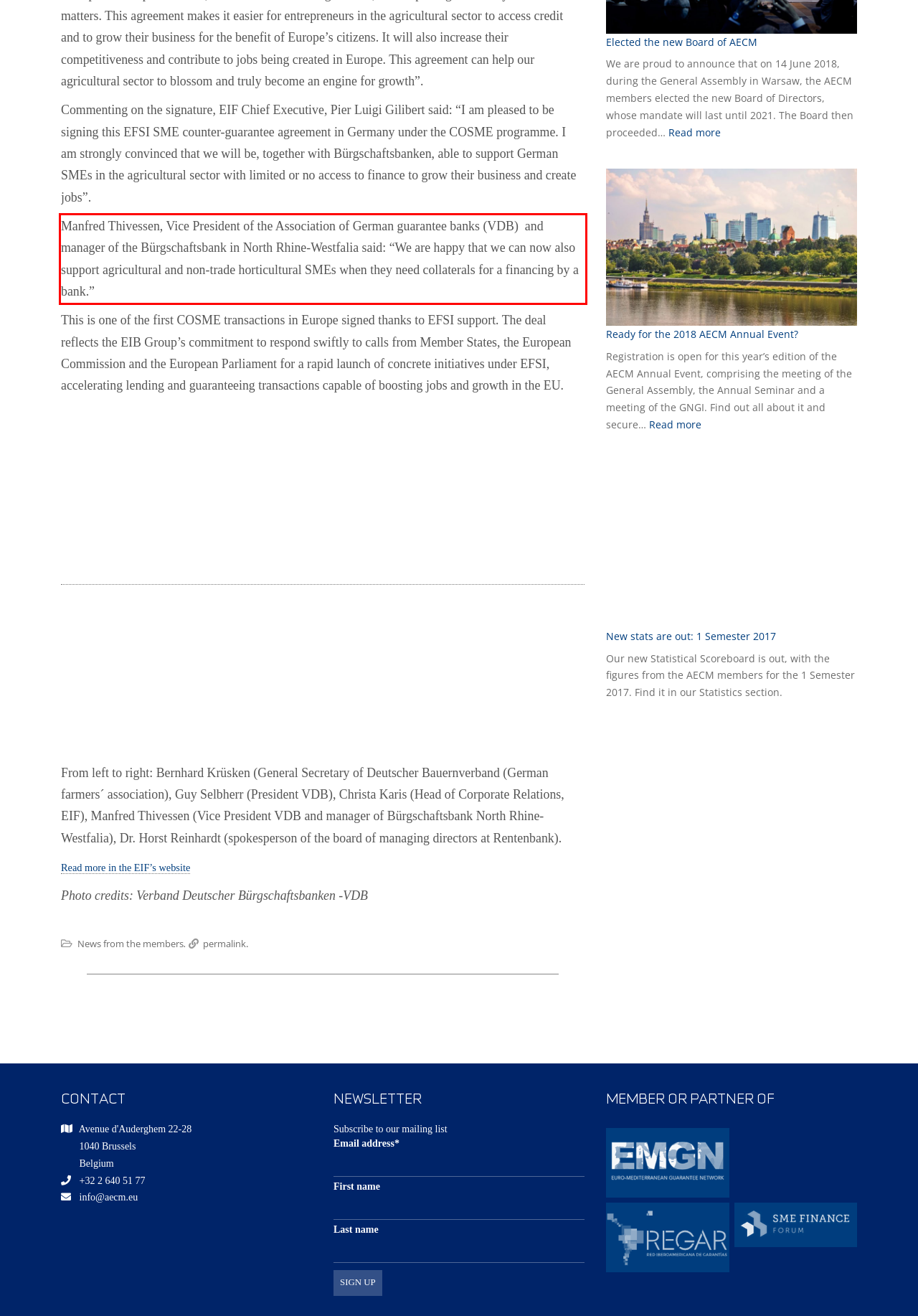The screenshot you have been given contains a UI element surrounded by a red rectangle. Use OCR to read and extract the text inside this red rectangle.

Manfred Thivessen, Vice President of the Association of German guarantee banks (VDB) and manager of the Bürgschaftsbank in North Rhine-Westfalia said: “We are happy that we can now also support agricultural and non-trade horticultural SMEs when they need collaterals for a financing by a bank.”